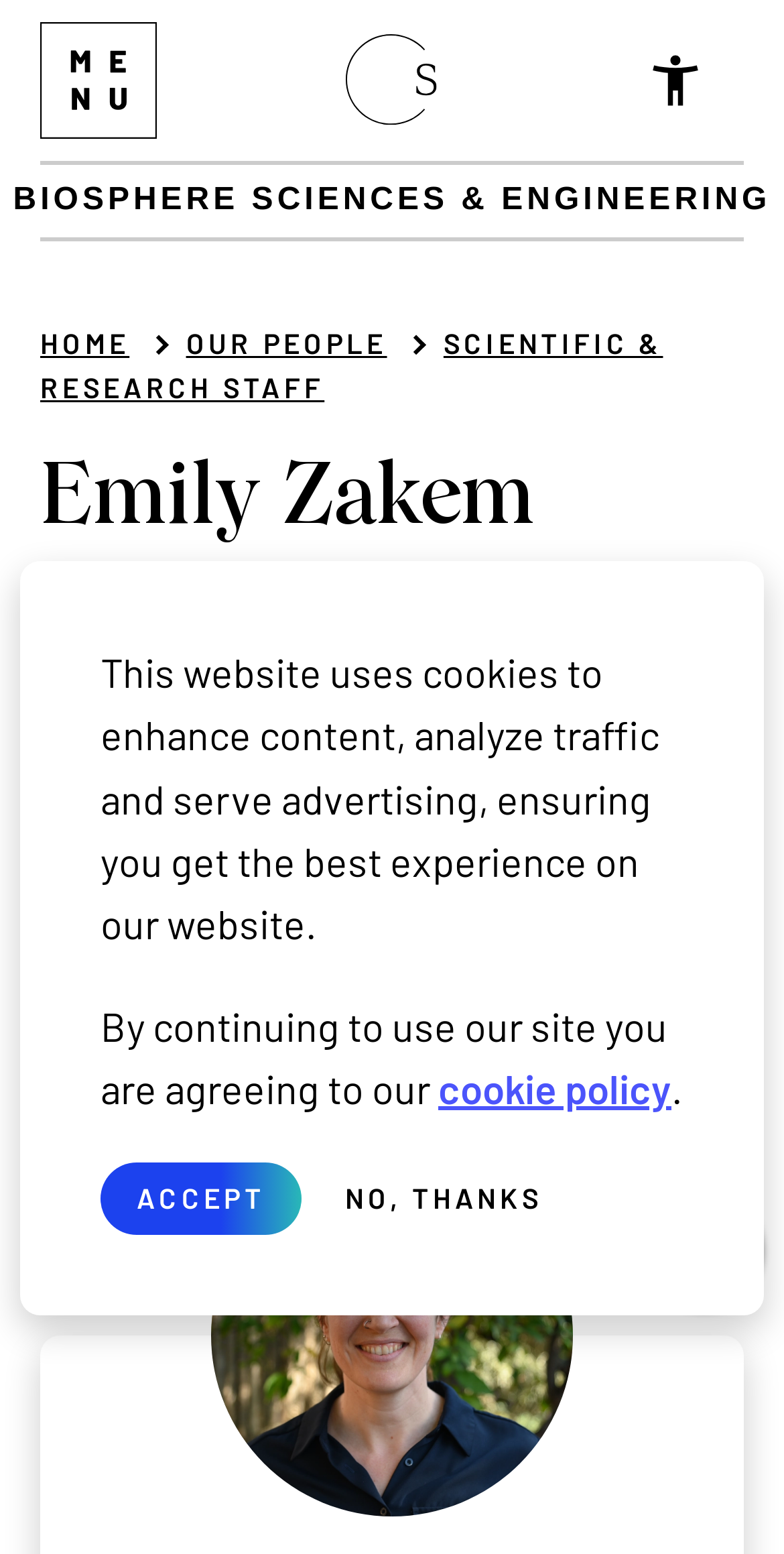Locate the UI element described as follows: "Home". Return the bounding box coordinates as four float numbers between 0 and 1 in the order [left, top, right, bottom].

[0.051, 0.21, 0.165, 0.232]